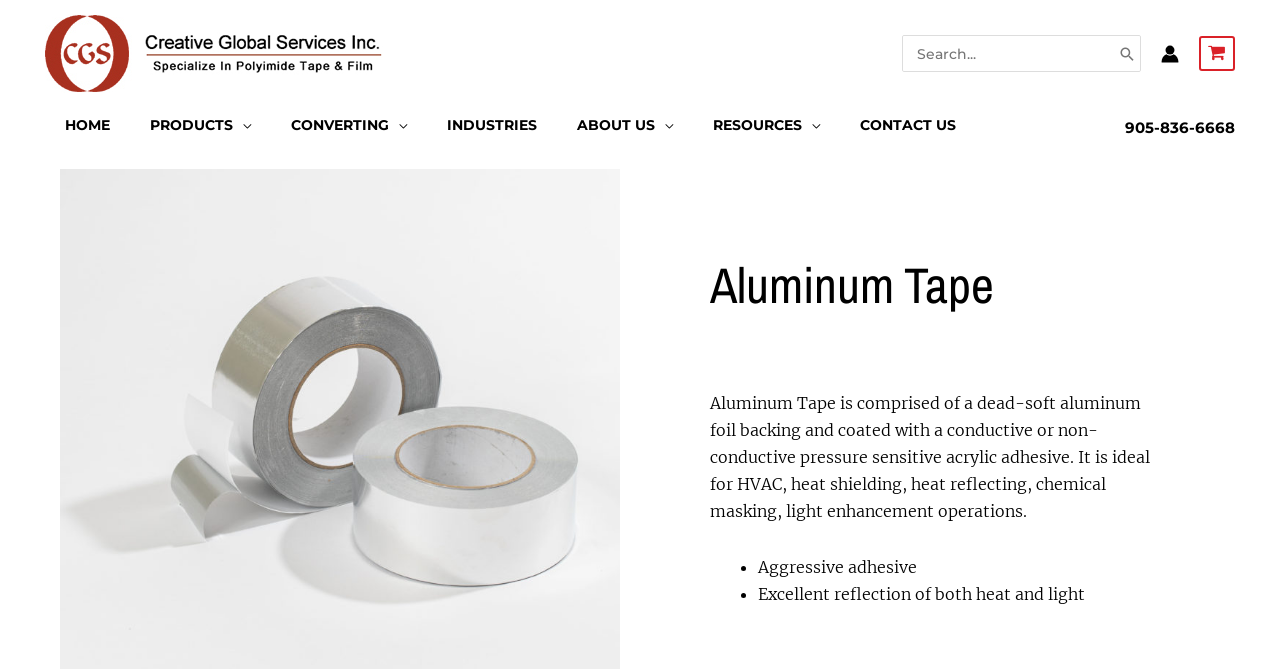Identify the bounding box of the HTML element described here: "Contact Us". Provide the coordinates as four float numbers between 0 and 1: [left, top, right, bottom].

[0.656, 0.166, 0.762, 0.223]